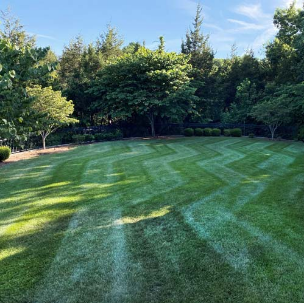Answer the following query with a single word or phrase:
What type of trees are framing the scene?

Leafy shrubs and tall trees